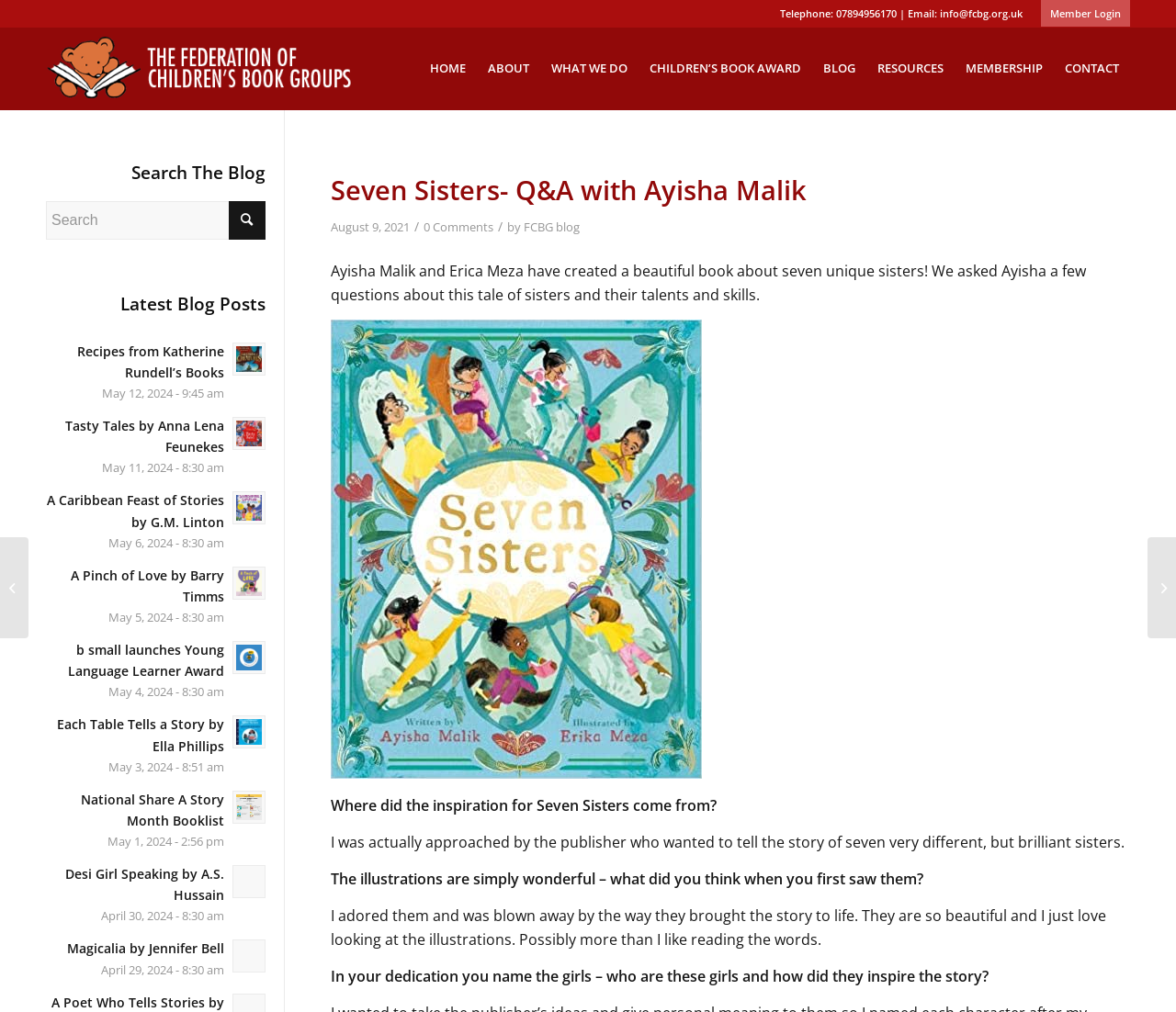Show me the bounding box coordinates of the clickable region to achieve the task as per the instruction: "Check the latest blog post 'Recipes from Katherine Rundell’s Books'".

[0.039, 0.335, 0.225, 0.399]